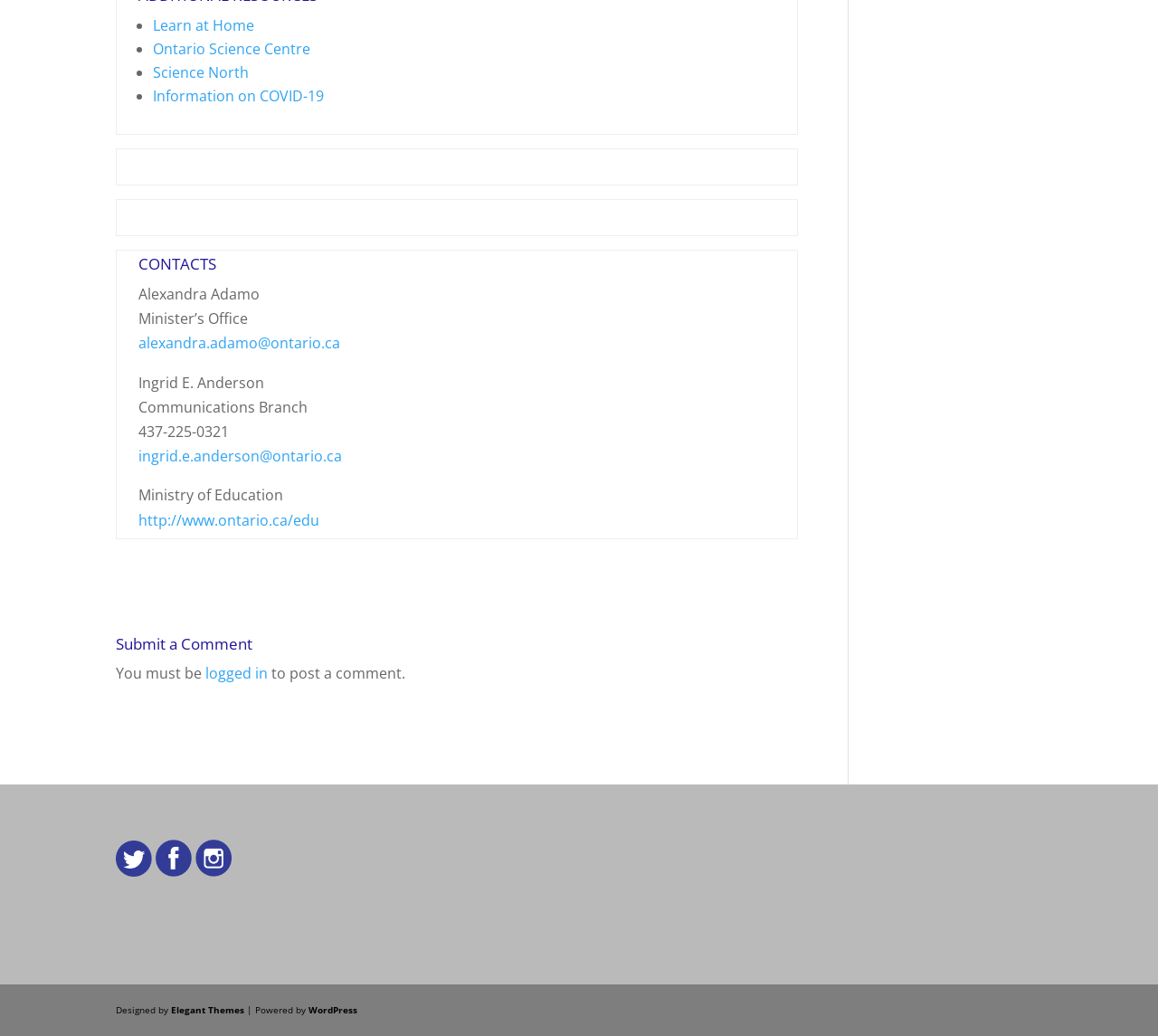Provide the bounding box coordinates of the HTML element described by the text: "WordPress".

[0.266, 0.969, 0.309, 0.981]